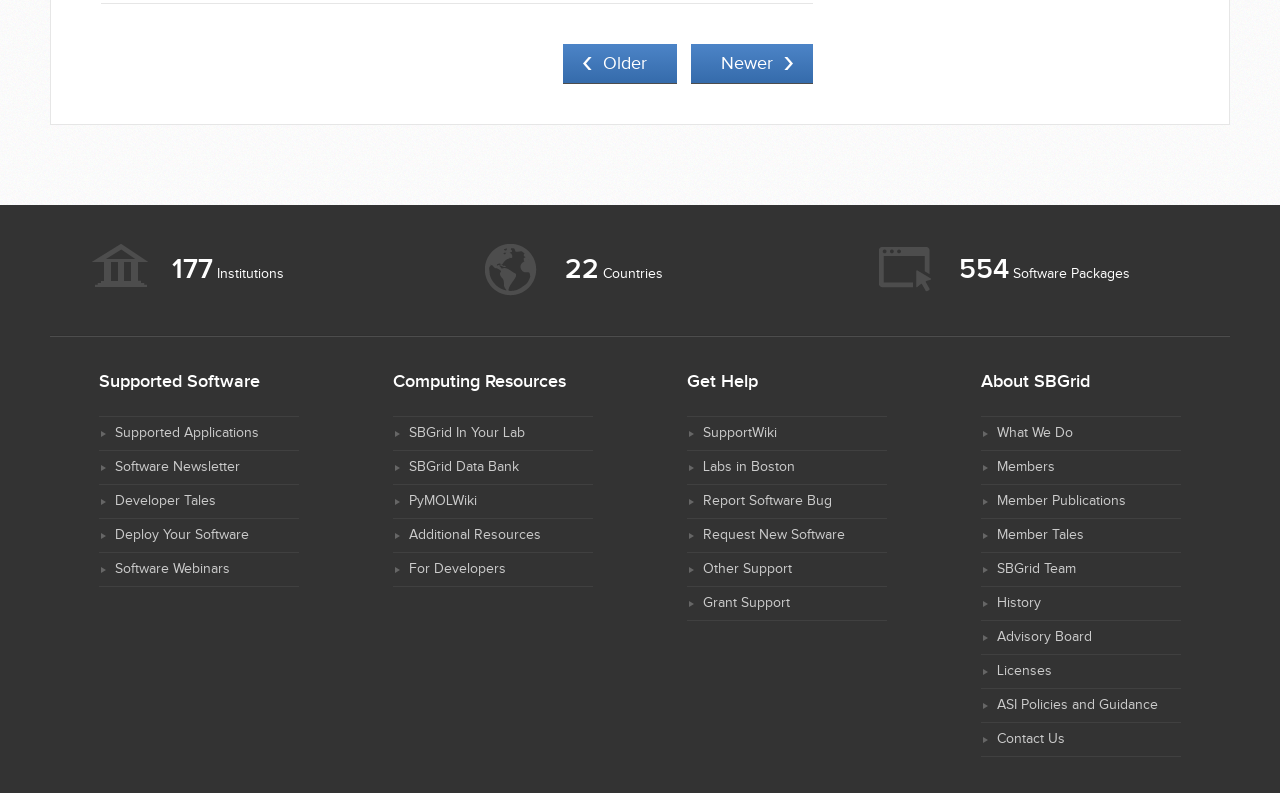Kindly determine the bounding box coordinates of the area that needs to be clicked to fulfill this instruction: "Read about what SBGrid does".

[0.779, 0.536, 0.838, 0.556]